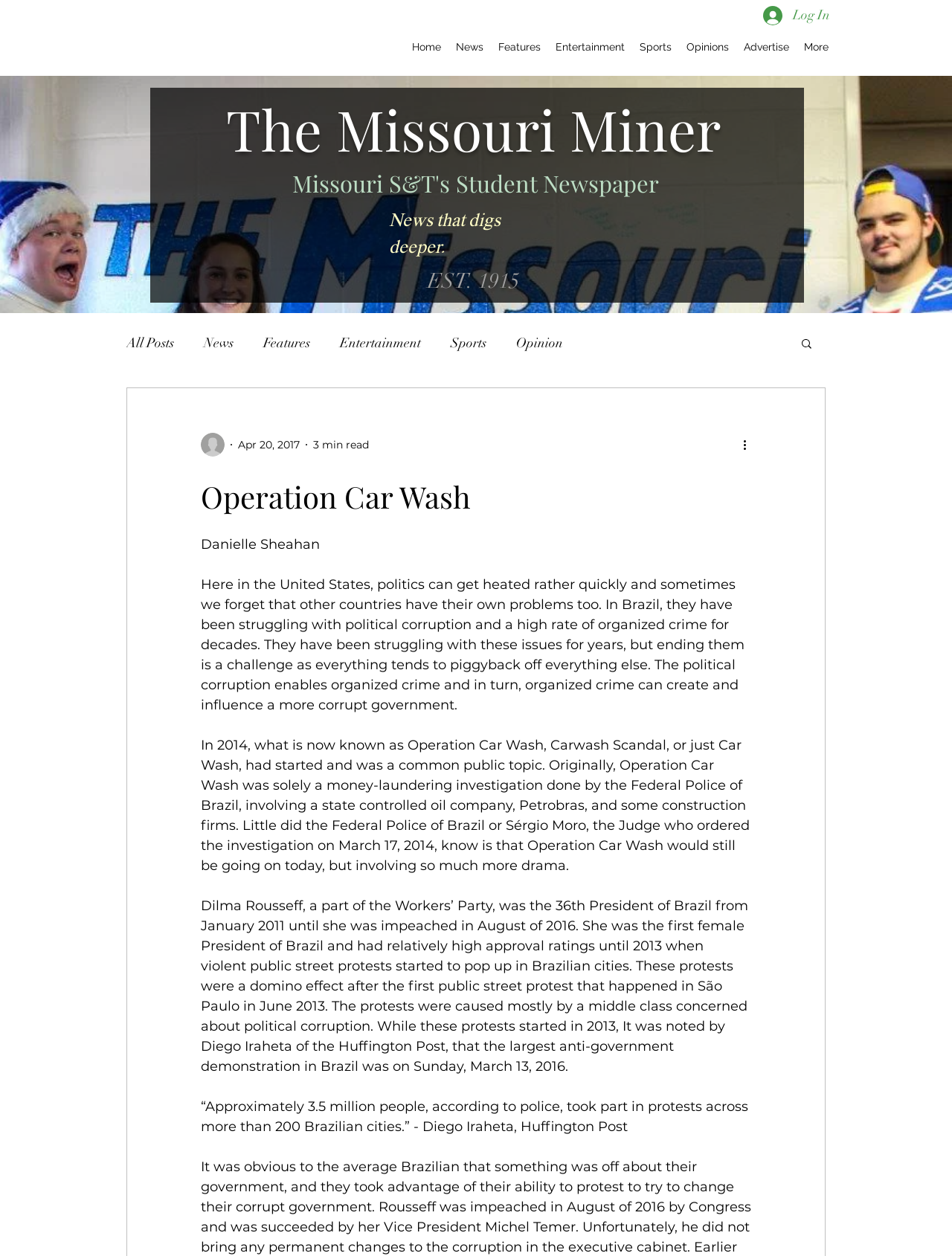Elaborate on the information and visuals displayed on the webpage.

The webpage appears to be an article from the Missouri Miner, a student newspaper. At the top, there is a navigation bar with links to different sections of the website, including Home, News, Features, Entertainment, Sports, Opinions, and Advertise. To the right of the navigation bar, there is a small image.

Below the navigation bar, there are three headings that introduce the newspaper: "The Missouri Miner", "Missouri S&T's Student Newspaper", and "News that digs deeper." The third heading is positioned slightly below the first two. To the right of these headings, there is a smaller heading that reads "EST. 1915".

On the left side of the page, there is a secondary navigation bar with links to different categories of blog posts, including All Posts, News, Features, Entertainment, Sports, and Opinion. Below this navigation bar, there is a search button with a small image of a magnifying glass.

The main content of the page is an article titled "Operation Car Wash". The article is written by Danielle Sheahan and has a brief summary at the top. Below the summary, there is a writer's picture and information about the article, including the date it was published (Apr 20, 2017) and the estimated reading time (3 min read).

The article itself is divided into several paragraphs, each discussing different aspects of Operation Car Wash, a political corruption scandal in Brazil. The text is accompanied by a few images, including a small icon next to the "More actions" button at the top right of the article.

Overall, the webpage has a clean and organized layout, with clear headings and concise text. The article is well-structured and easy to follow, with relevant images and information about the author and publication date.